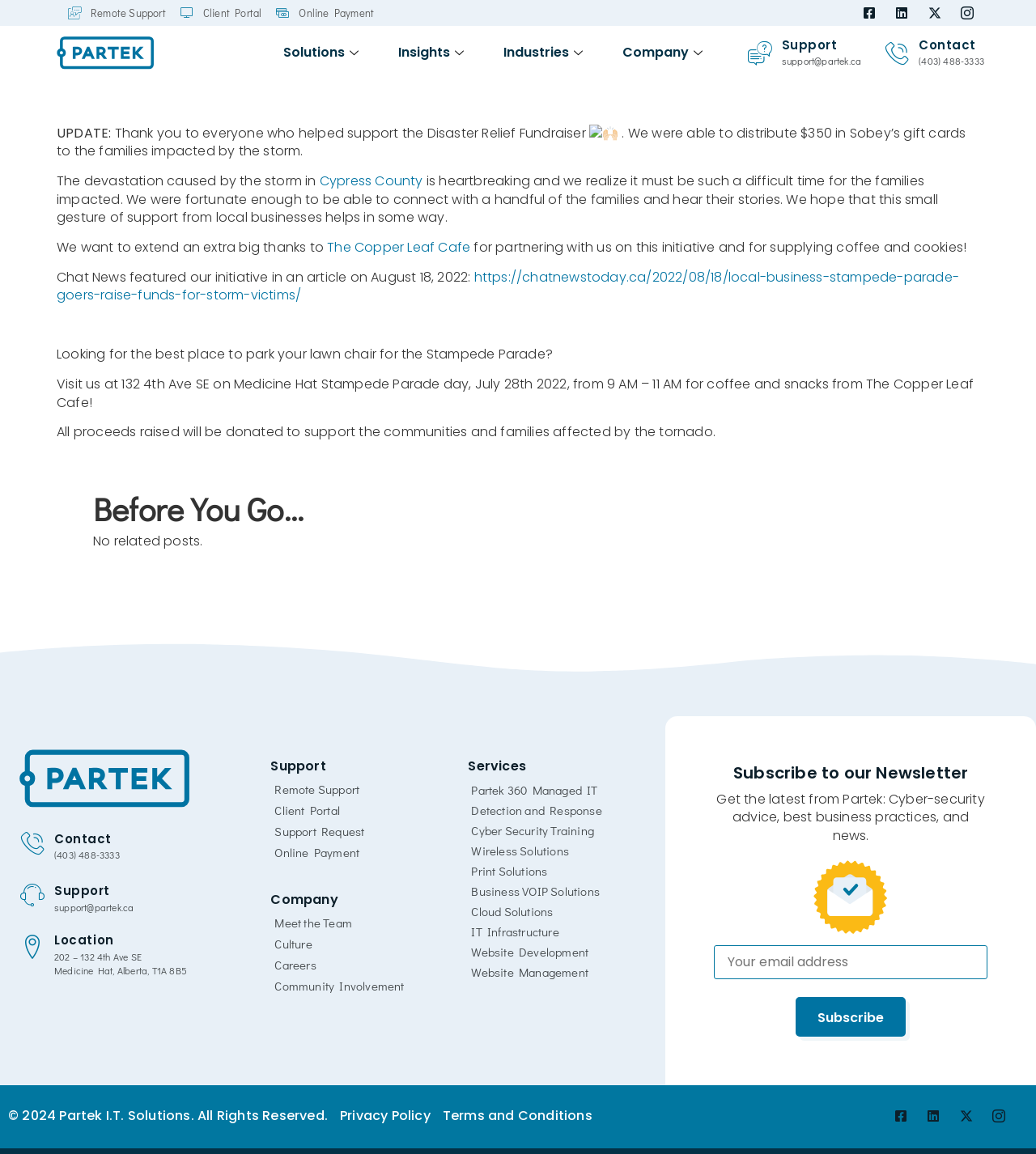Specify the bounding box coordinates of the area that needs to be clicked to achieve the following instruction: "Learn more about the Disaster Relief Fundraiser".

[0.107, 0.107, 0.569, 0.123]